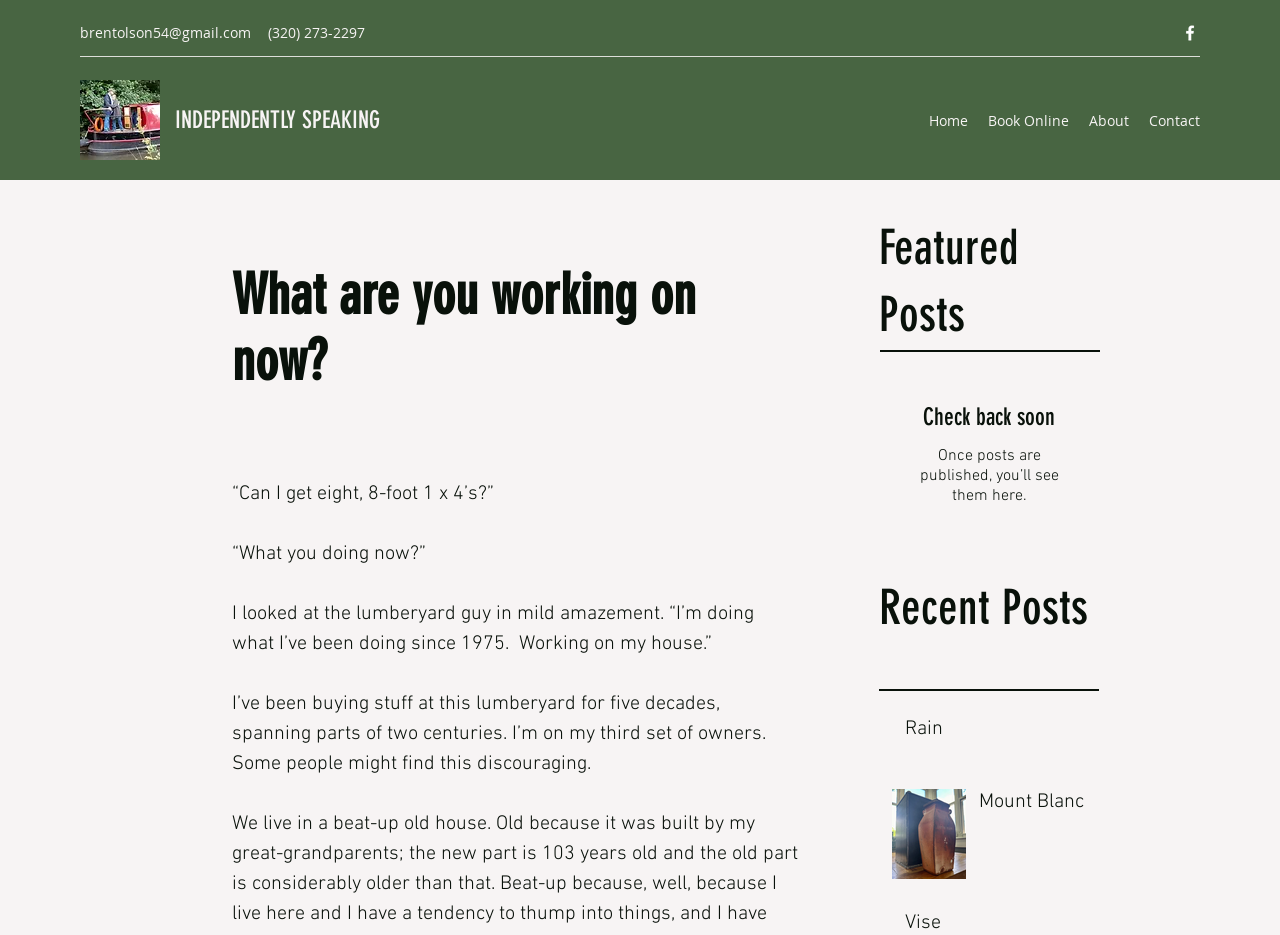Provide a brief response to the question using a single word or phrase: 
What is the title of the first recent post?

Rain